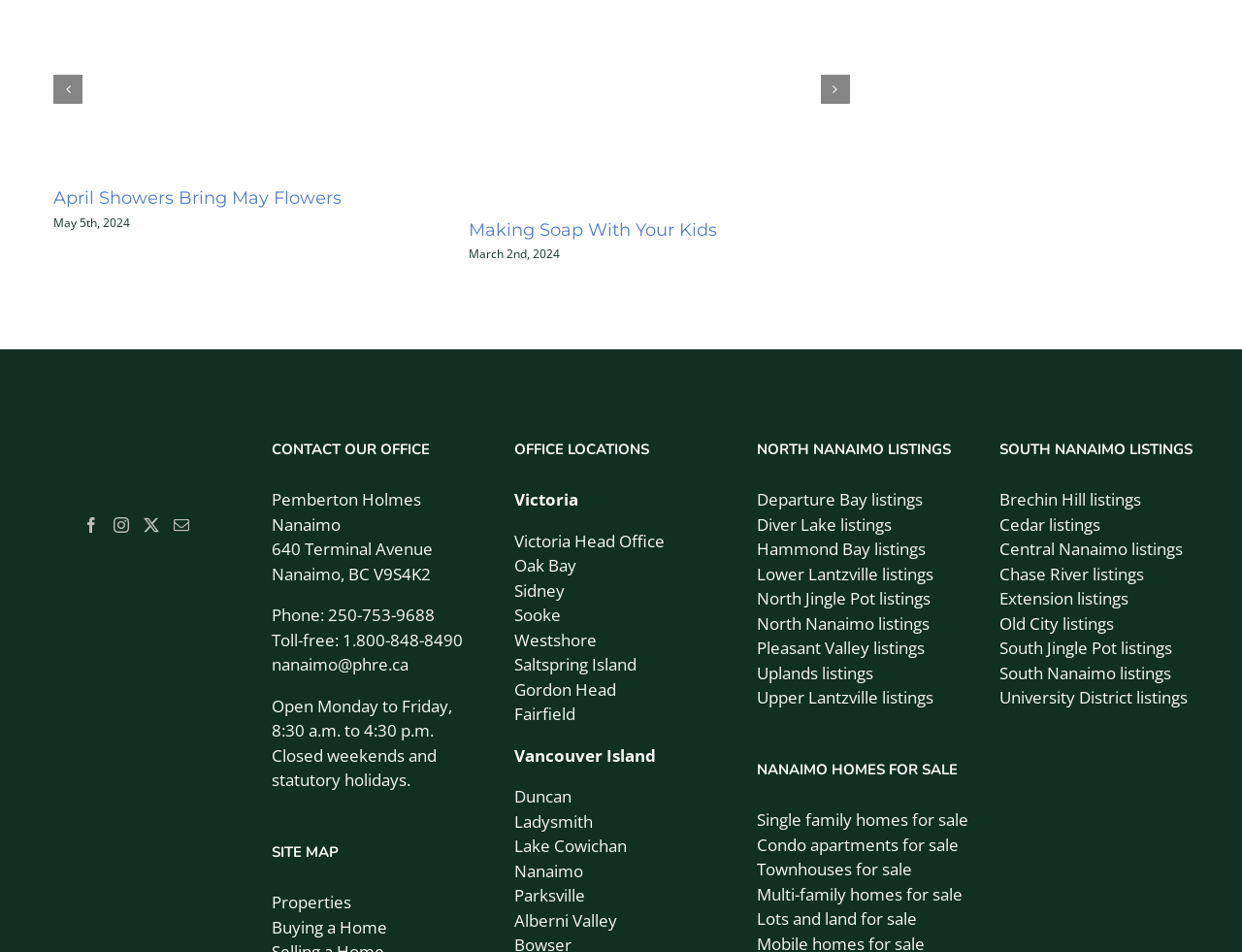Please identify the bounding box coordinates of the element on the webpage that should be clicked to follow this instruction: "Click the 'Previous slide' button". The bounding box coordinates should be given as four float numbers between 0 and 1, formatted as [left, top, right, bottom].

[0.043, 0.078, 0.066, 0.109]